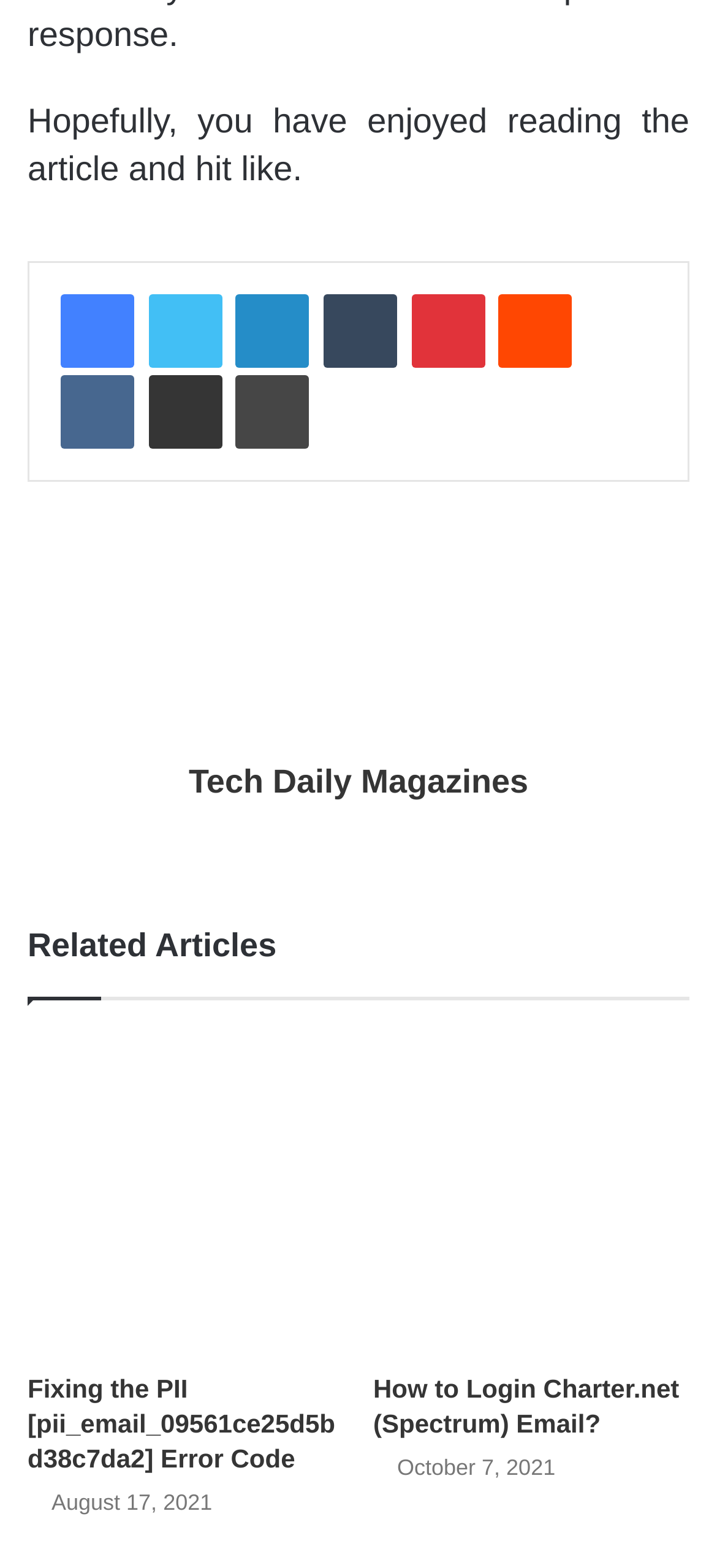Based on the element description: "aria-label="X graphic"", identify the UI element and provide its bounding box coordinates. Use four float numbers between 0 and 1, [left, top, right, bottom].

None